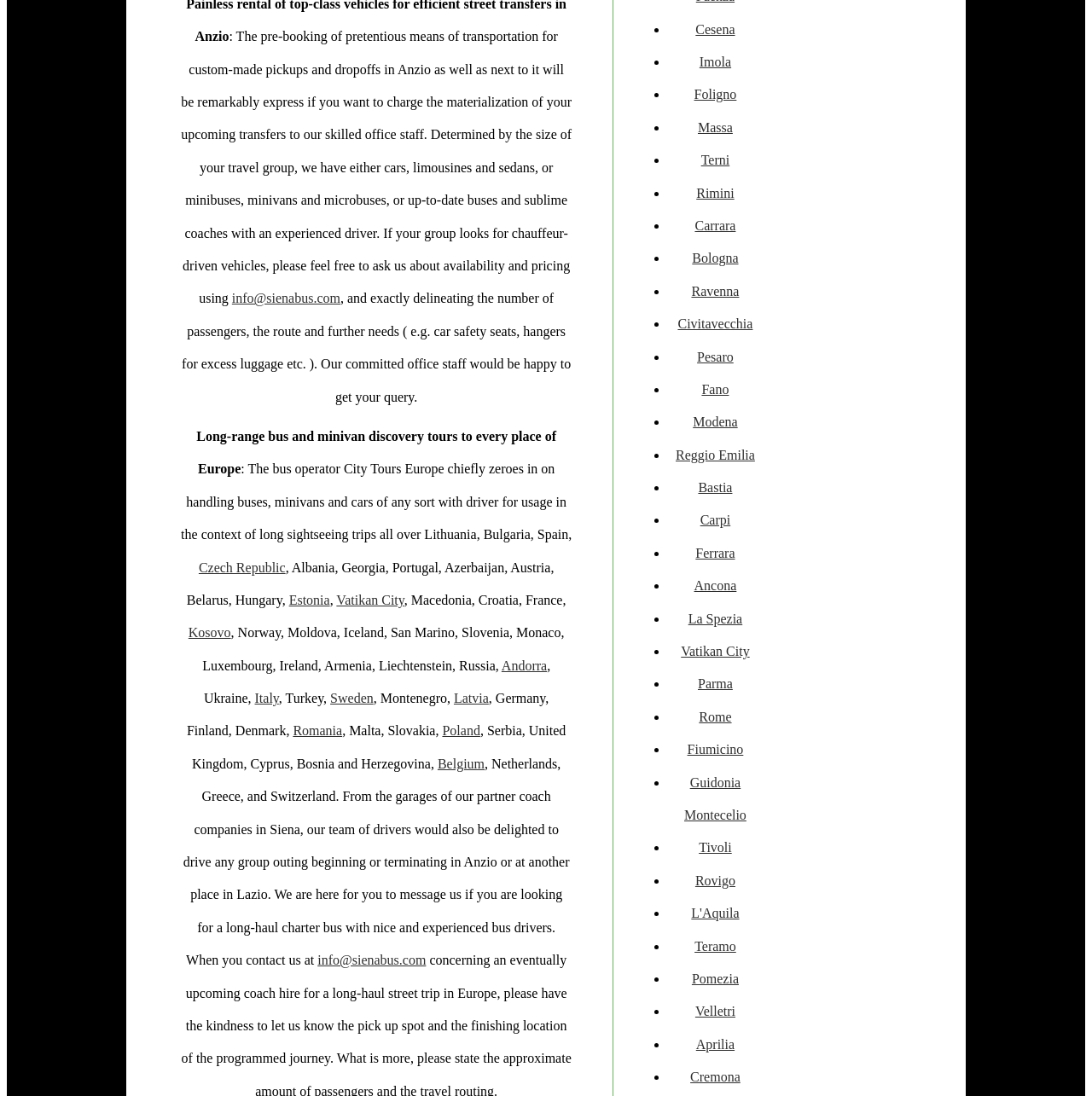Identify the bounding box for the described UI element: "Modena".

[0.635, 0.378, 0.676, 0.392]